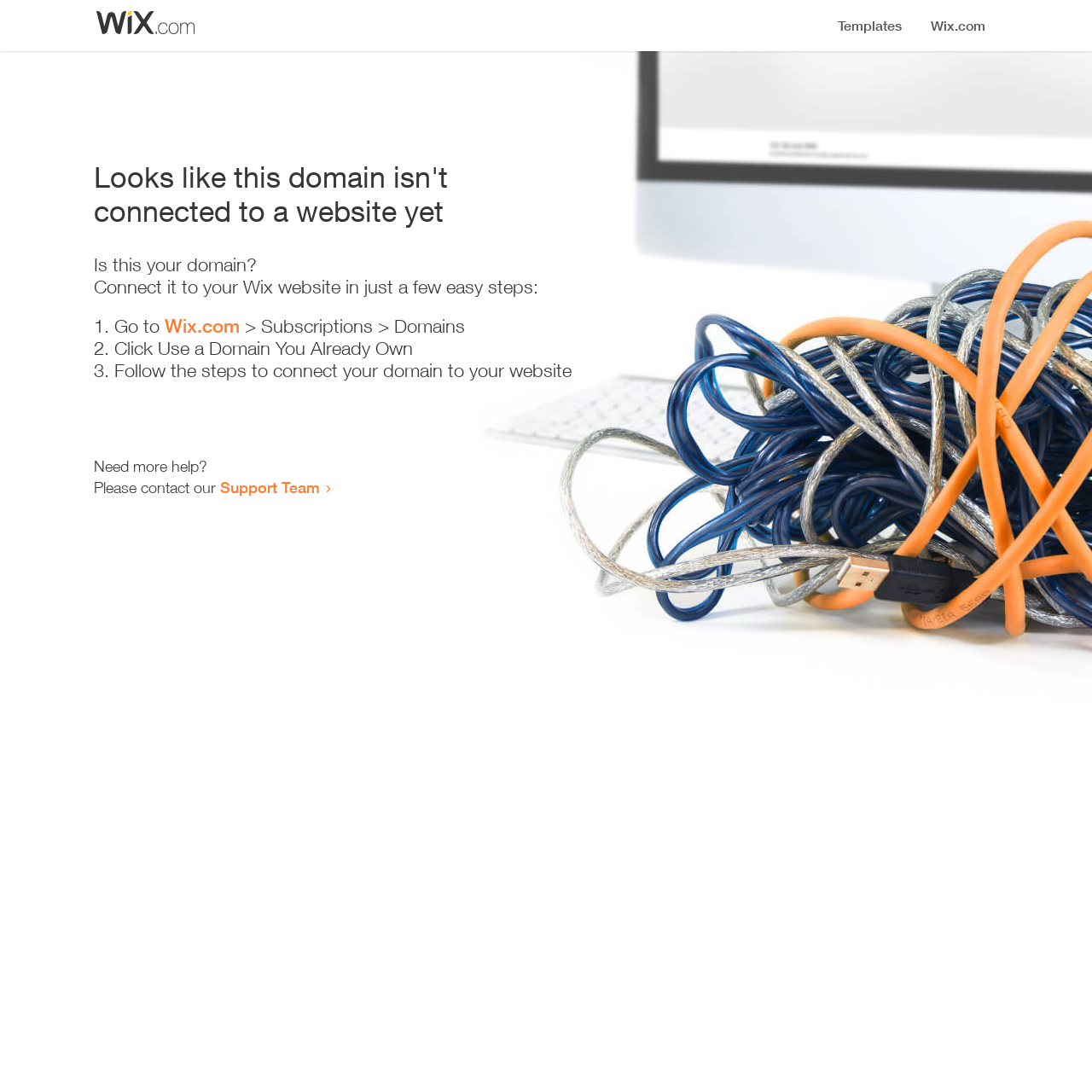What is the current status of the domain?
Using the image, provide a detailed and thorough answer to the question.

Based on the heading 'Looks like this domain isn't connected to a website yet', it is clear that the domain is not currently connected to a website.